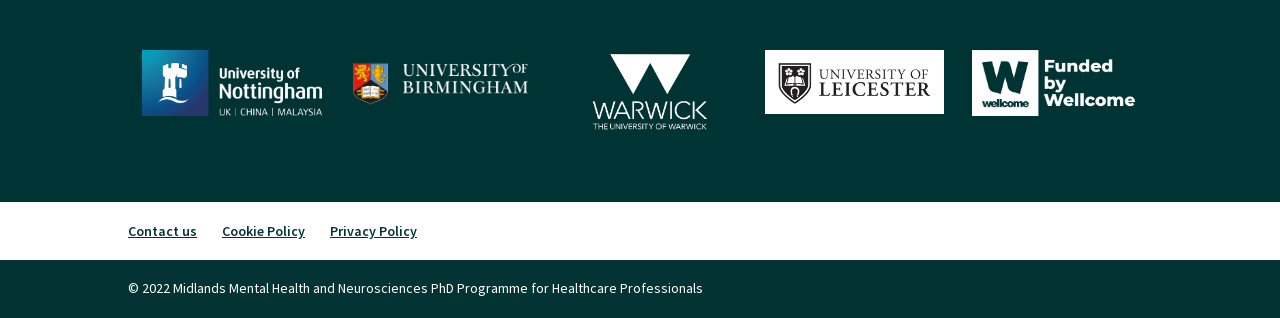Determine the bounding box for the described HTML element: "alt="University of Leicester"". Ensure the coordinates are four float numbers between 0 and 1 in the format [left, top, right, bottom].

[0.597, 0.156, 0.738, 0.357]